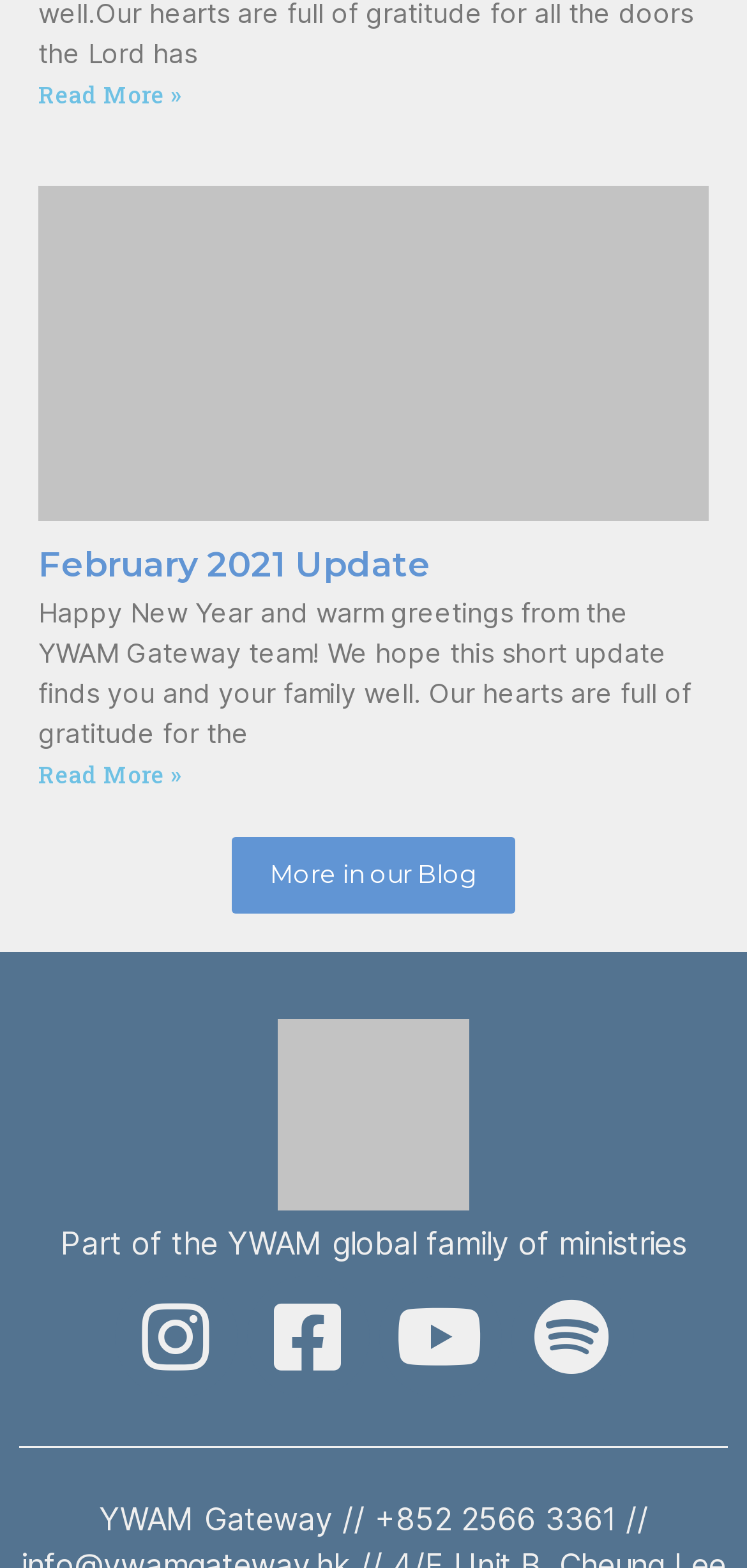Refer to the image and offer a detailed explanation in response to the question: What is the position of the 'More in our Blog' button?

According to the bounding box coordinates of the button element, its y1 and y2 values are 0.534 and 0.582 respectively, which indicates that it is located in the middle of the page.